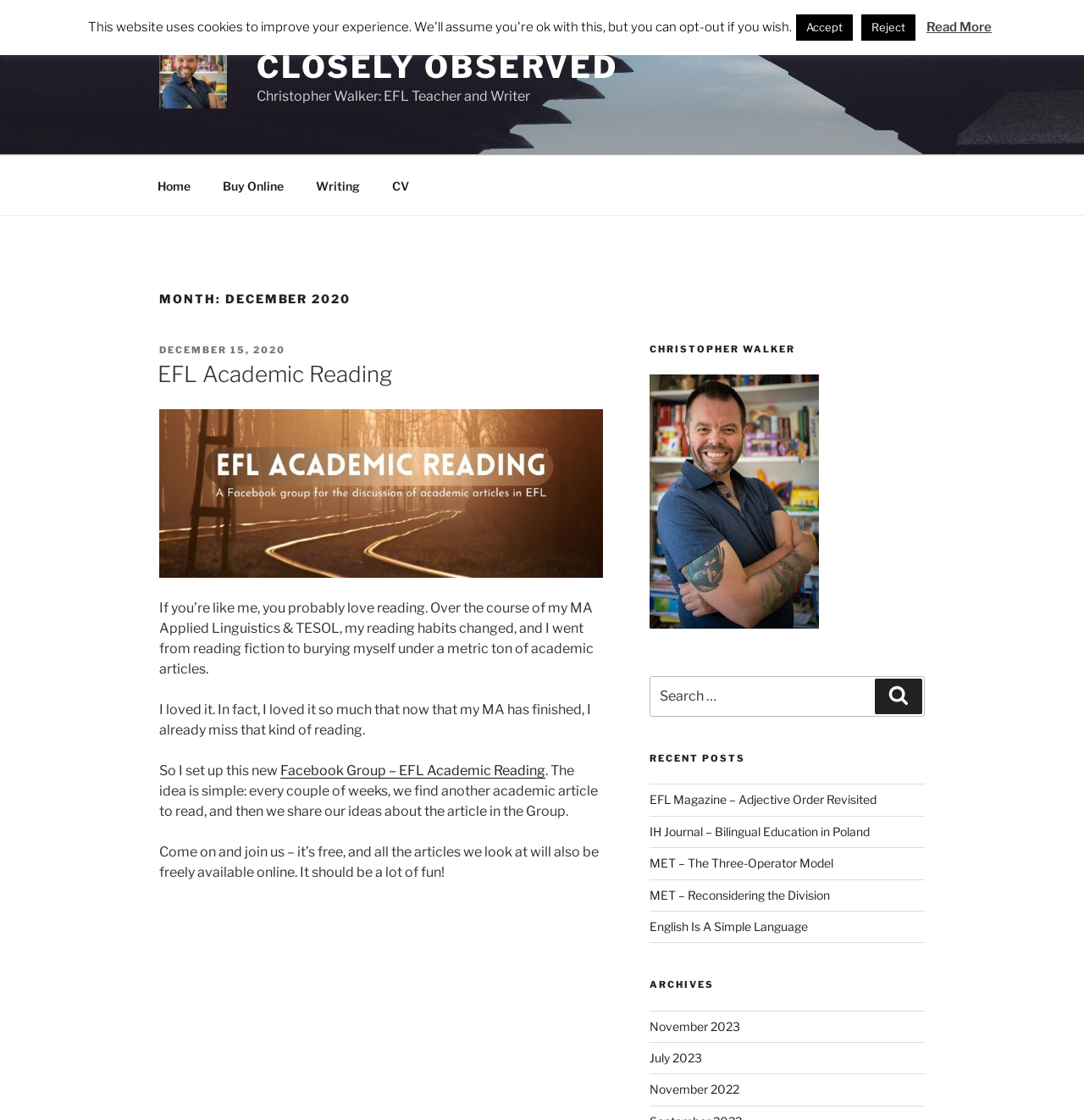Determine the bounding box coordinates of the clickable element to complete this instruction: "Read the article about 'EFL Academic Reading'". Provide the coordinates in the format of four float numbers between 0 and 1, [left, top, right, bottom].

[0.147, 0.321, 0.556, 0.349]